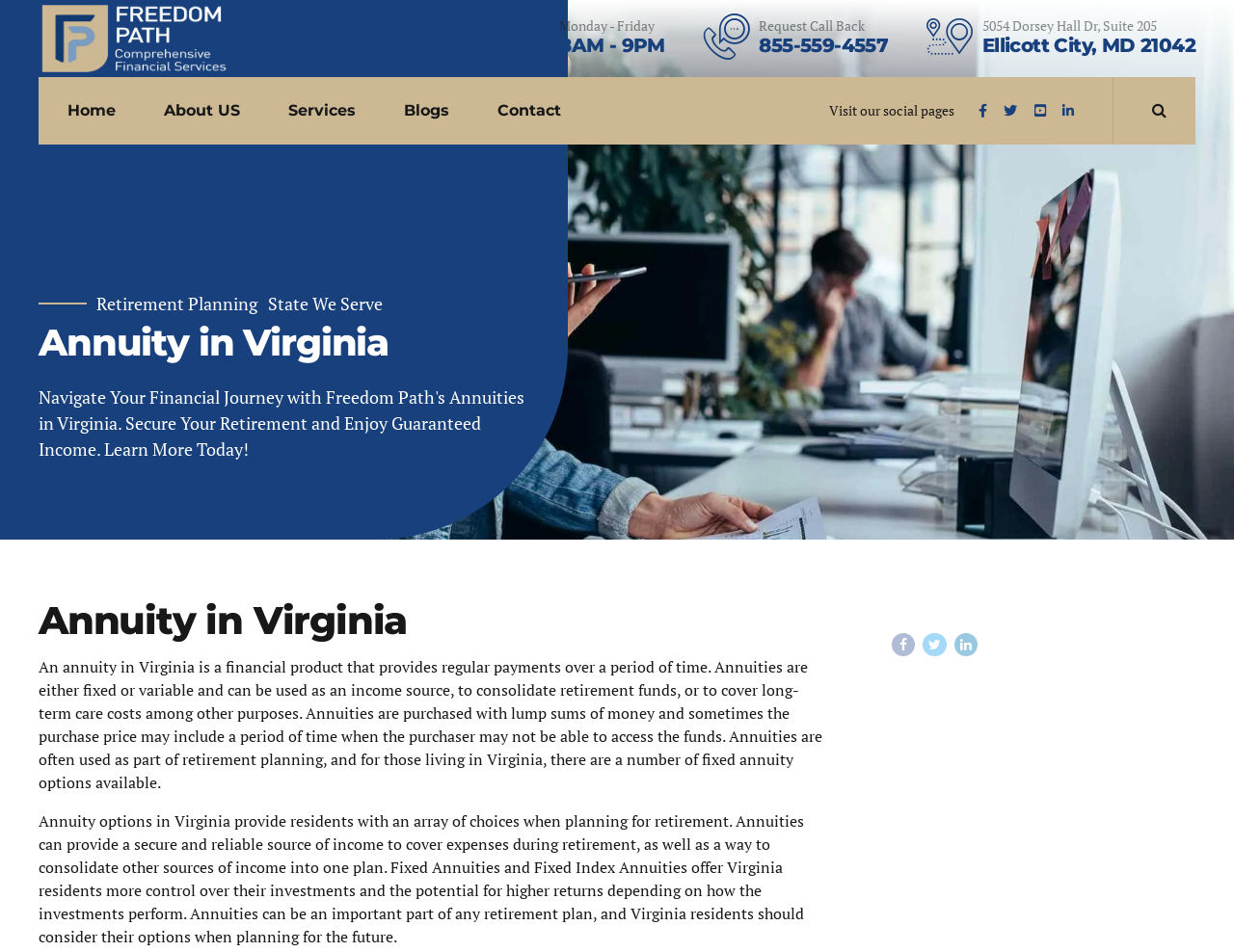What is an annuity in Virginia?
Could you answer the question in a detailed manner, providing as much information as possible?

According to the webpage, an annuity in Virginia is a financial product that provides regular payments over a period of time, which can be used as an income source, to consolidate retirement funds, or to cover long-term care costs among other purposes.